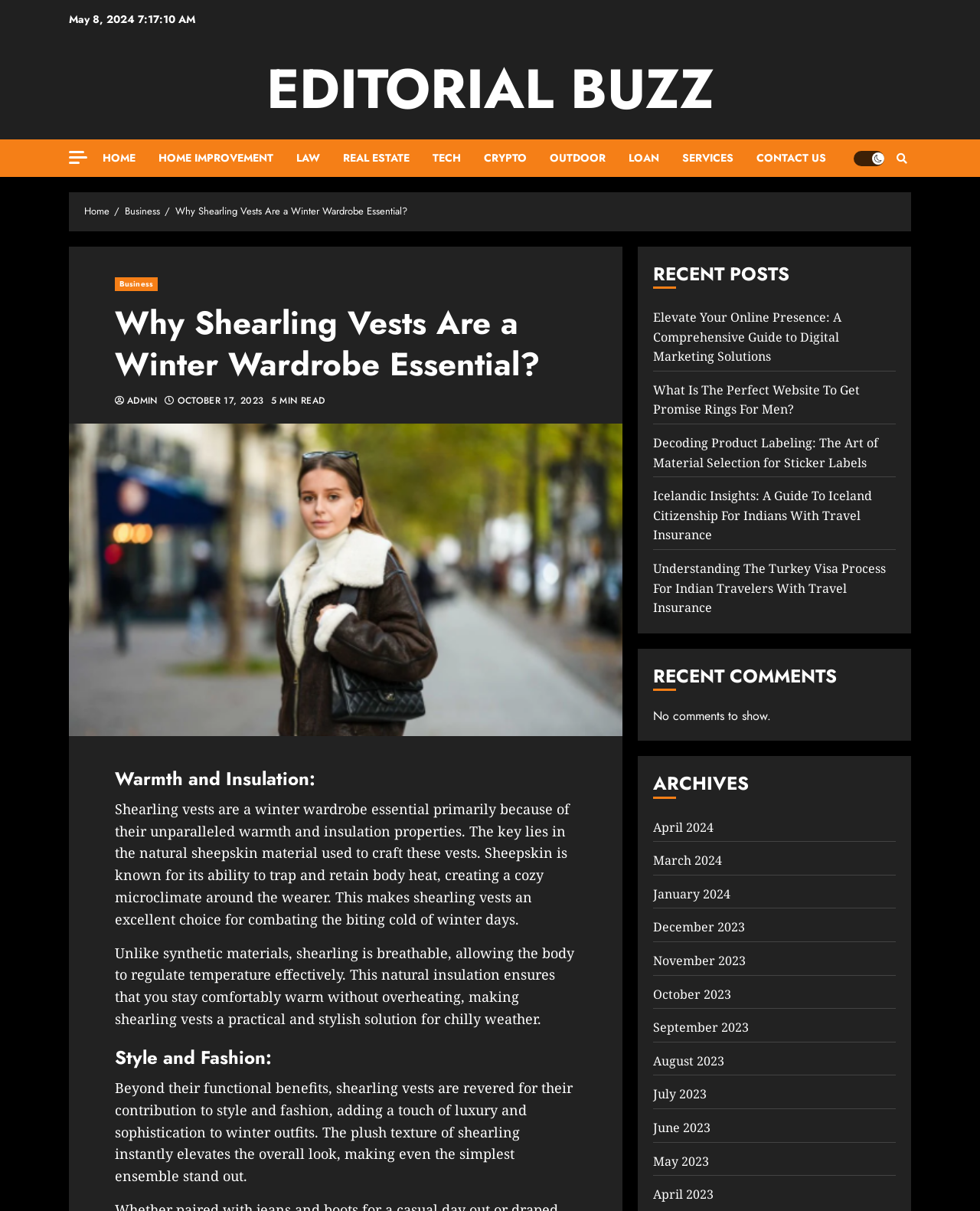Deliver a detailed narrative of the webpage's visual and textual elements.

This webpage is an article titled "Why Shearling Vests Are a Winter Wardrobe Essential?" from Editorial Buzz. At the top, there is a date "May 8, 2024" and a navigation menu with links to "HOME", "HOME IMPROVEMENT", "LAW", and other categories. Below the navigation menu, there is a breadcrumbs section showing the current page's location in the website's hierarchy.

The main content of the article is divided into sections. The first section has a heading "Why Shearling Vests Are a Winter Wardrobe Essential?" and an image related to the topic. The text in this section explains the benefits of shearling vests, including their warmth and insulation properties.

The next section is titled "Warmth and Insulation:" and provides more details about the natural sheepskin material used in shearling vests. The following section, "Style and Fashion:", discusses the stylish and luxurious aspect of shearling vests.

On the right side of the page, there are several sections, including "RECENT POSTS" with links to other articles, "RECENT COMMENTS" which currently shows no comments, and "ARCHIVES" with links to articles from different months.

At the very top right corner, there is a light/dark button and a search icon.